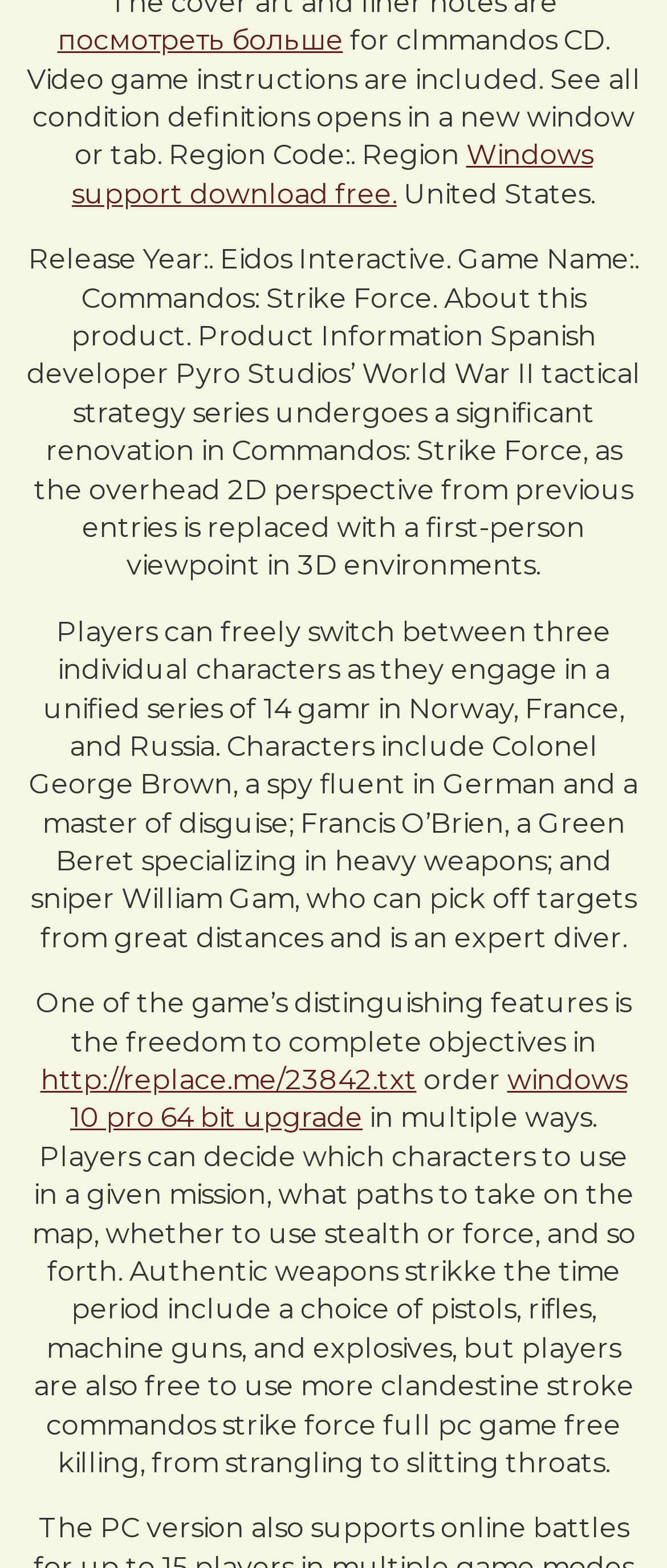Please find the bounding box for the UI component described as follows: "Windows support download free.".

[0.108, 0.089, 0.888, 0.134]